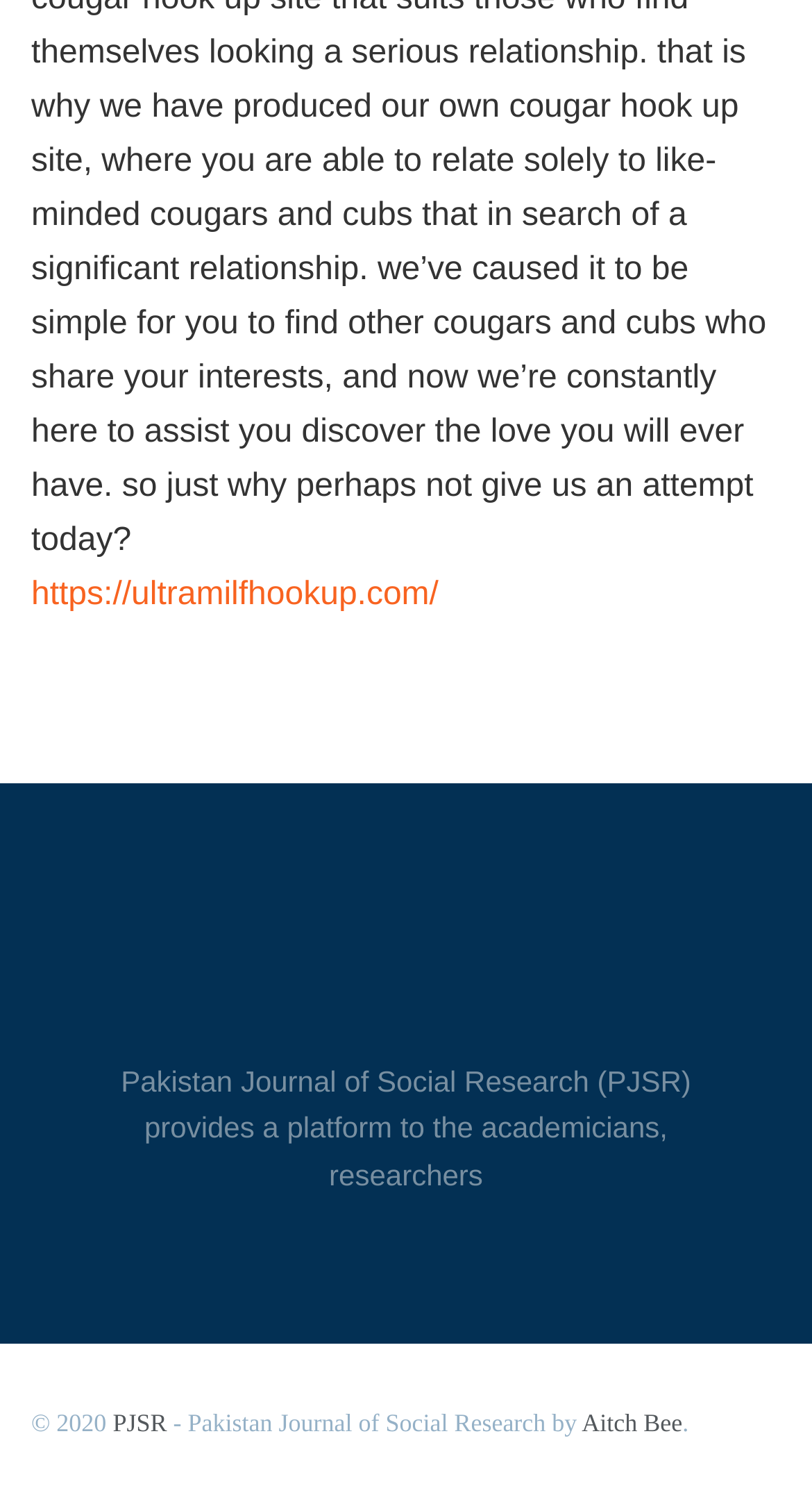What is the name of the journal?
Kindly offer a comprehensive and detailed response to the question.

I found the answer by looking at the link with the text 'Pakistan Journal of Social Research' and the image with the same text, which suggests that it is the name of the journal.